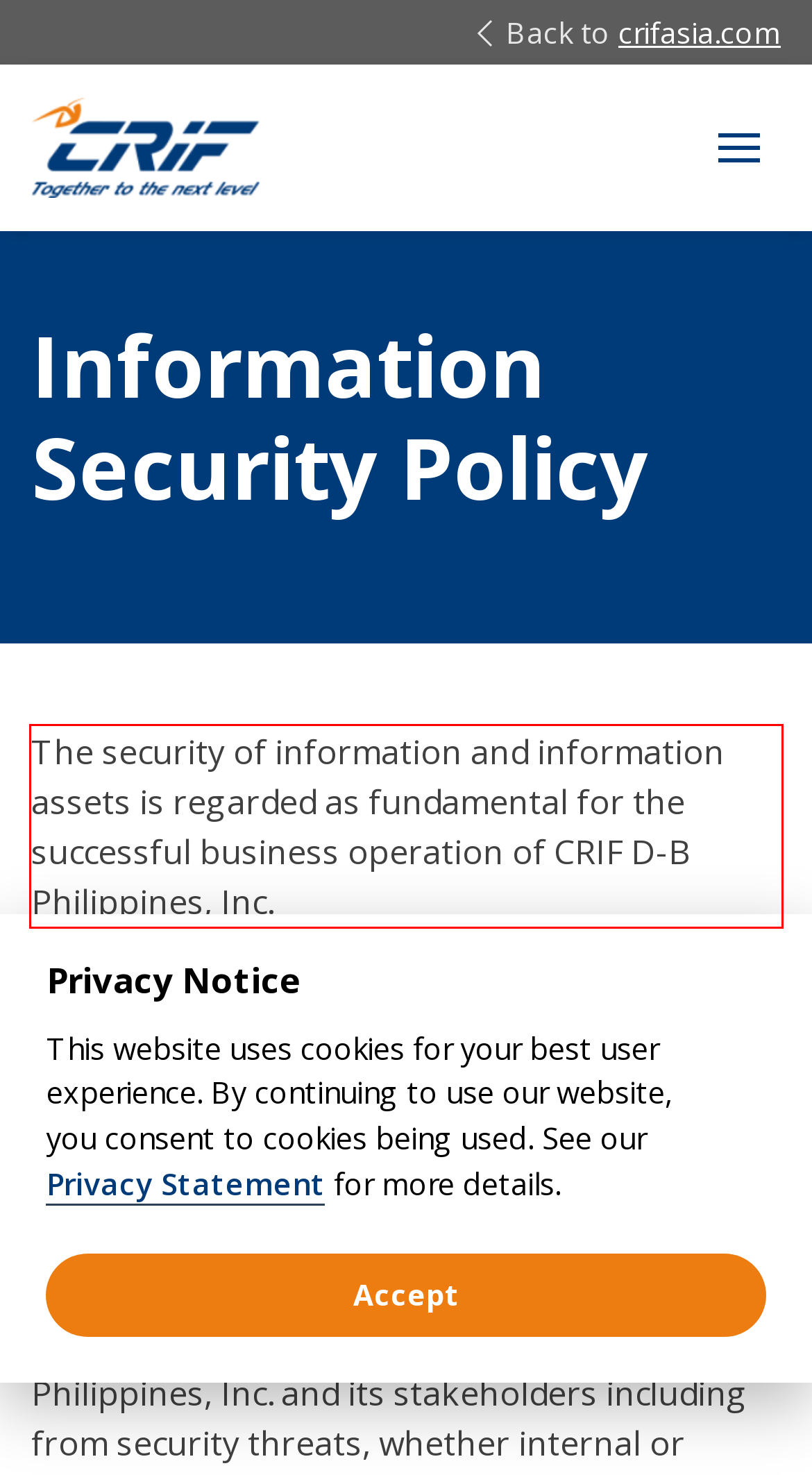Identify the text inside the red bounding box in the provided webpage screenshot and transcribe it.

The security of information and information assets is regarded as fundamental for the successful business operation of CRIF D-B Philippines, Inc.